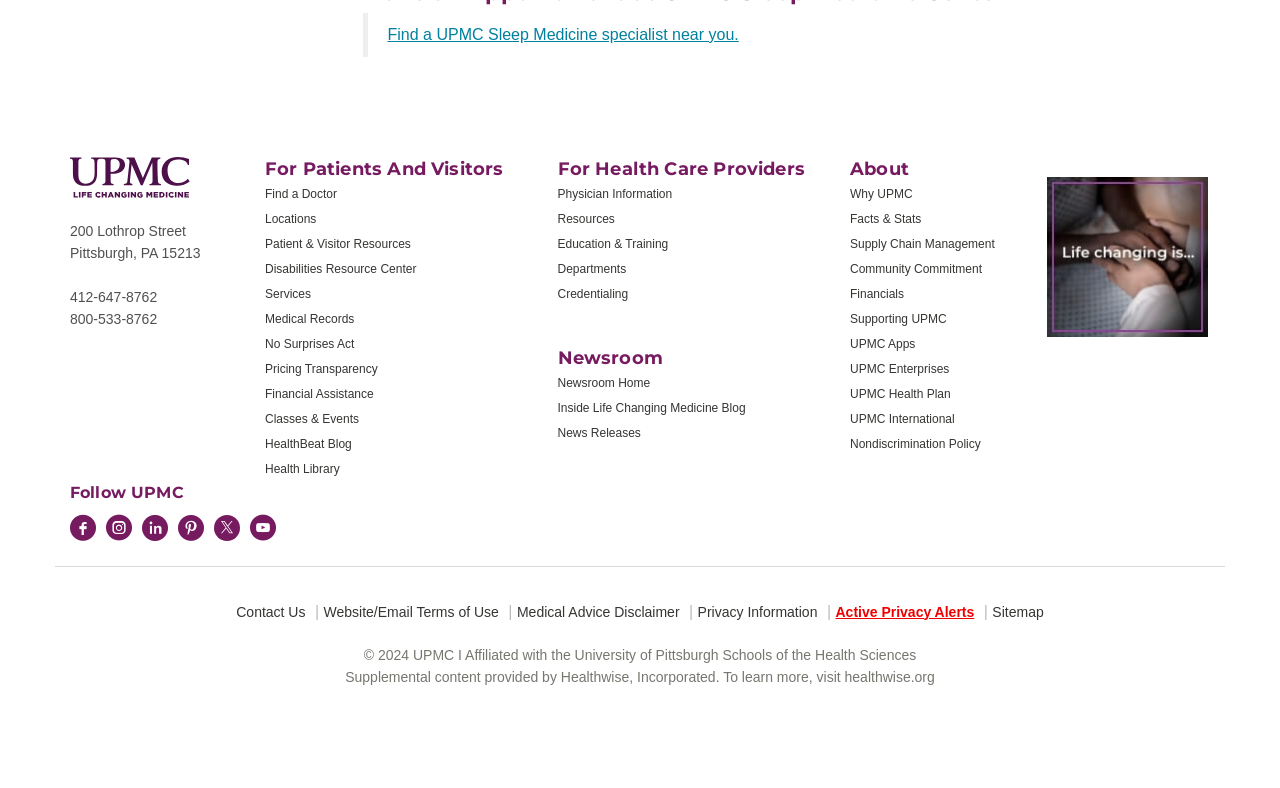Please respond to the question using a single word or phrase:
How many links are there in the 'For Patients And Visitors' section?

9